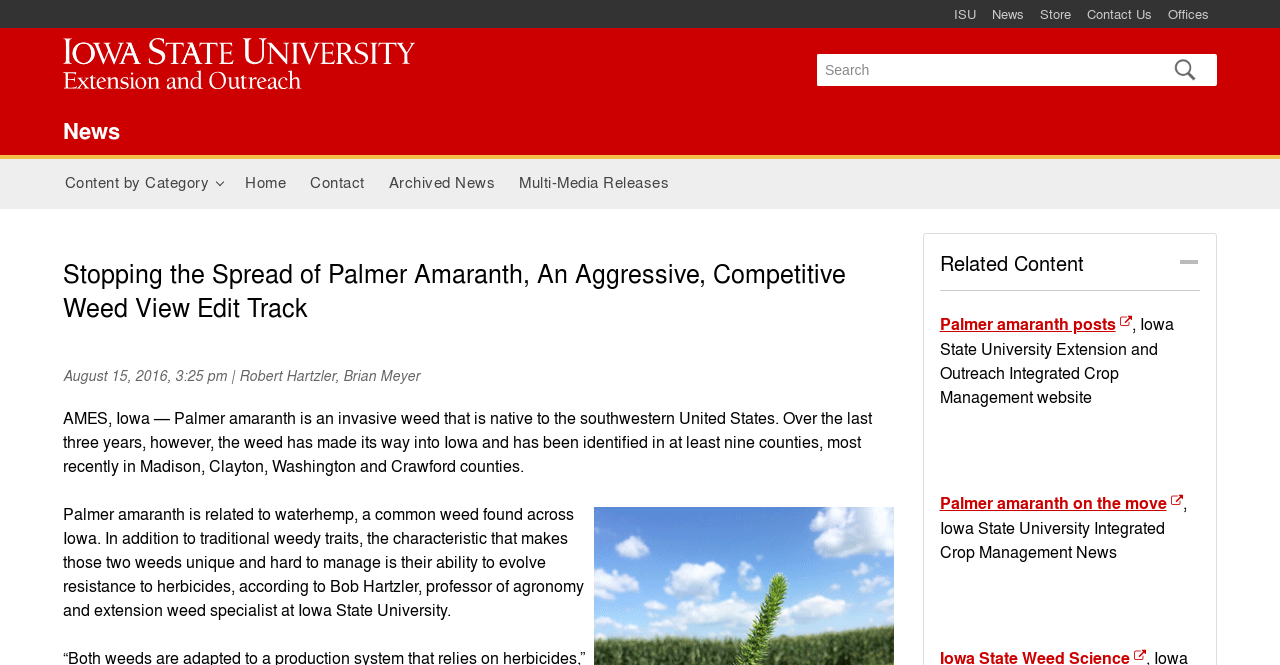Using the information in the image, give a comprehensive answer to the question: 
What is the date of the news article on this webpage?

The date of the news article on this webpage is August 15, 2016, which is mentioned in the footer section of the webpage as 'August 15, 2016, 3:25 pm'.